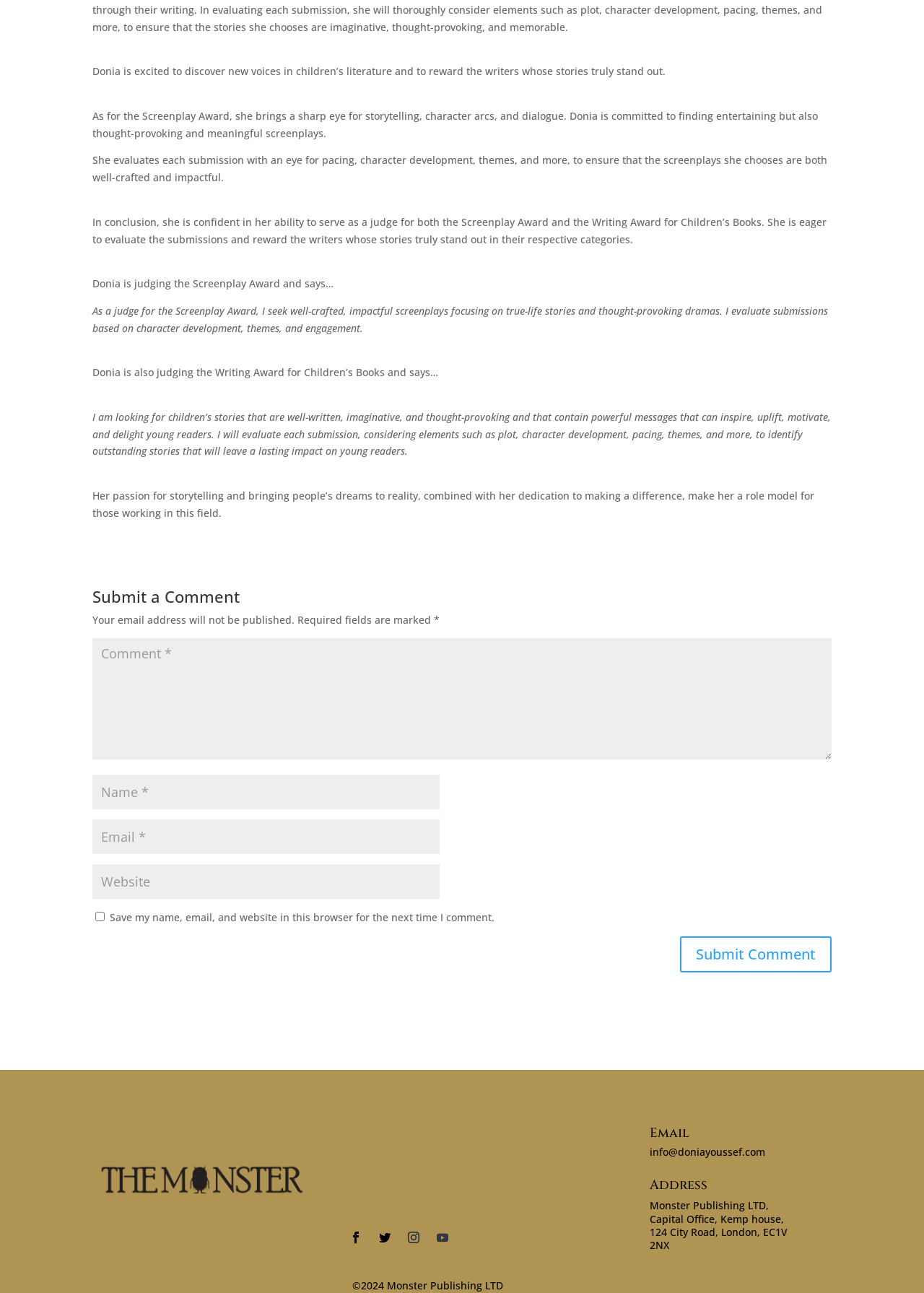Could you specify the bounding box coordinates for the clickable section to complete the following instruction: "Click the link to download Skoda Octavia ii 2004 electrical workshop manual"?

None